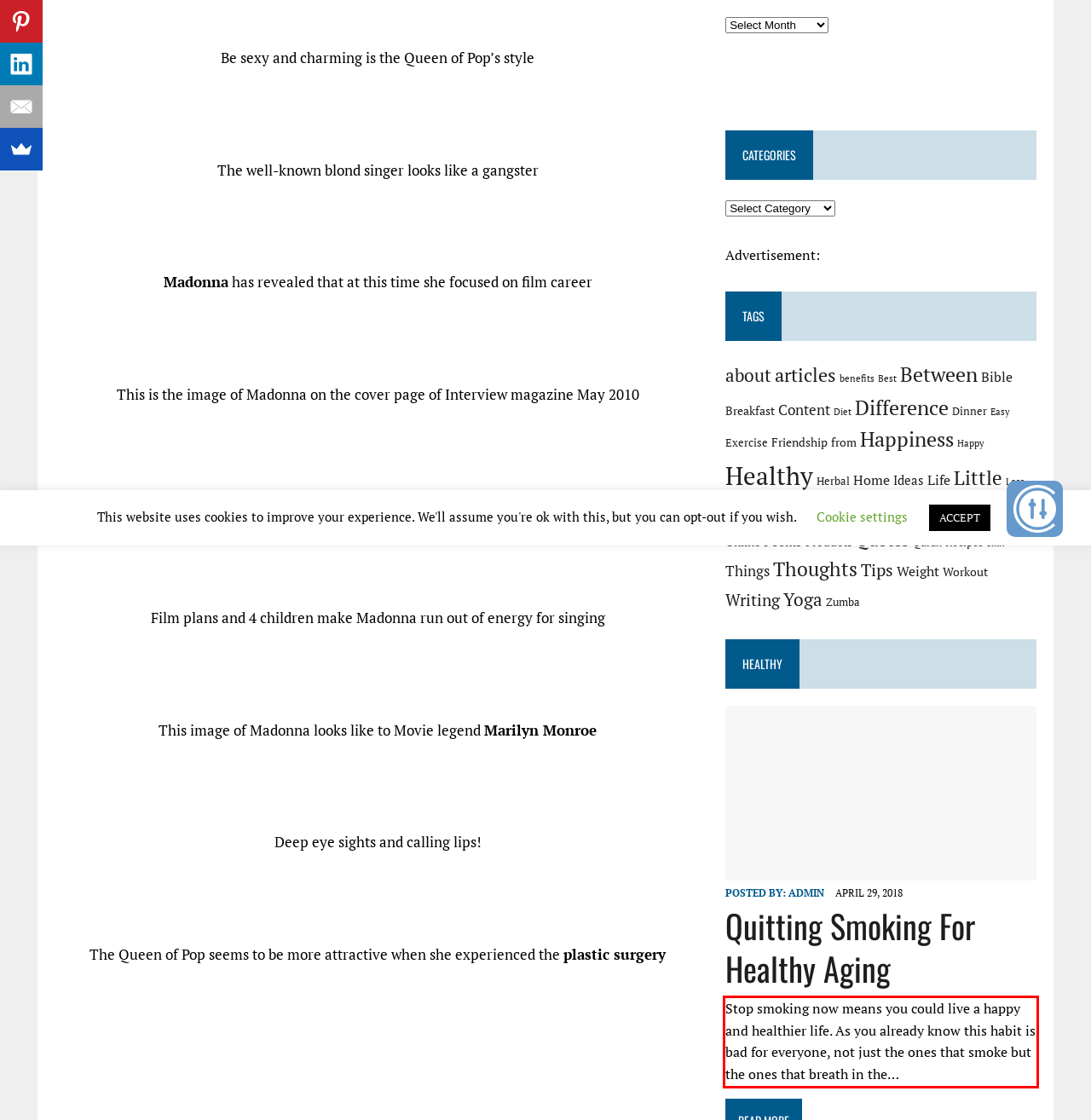Identify the text inside the red bounding box on the provided webpage screenshot by performing OCR.

Stop smoking now means you could live a happy and healthier life. As you already know this habit is bad for everyone, not just the ones that smoke but the ones that breath in the…